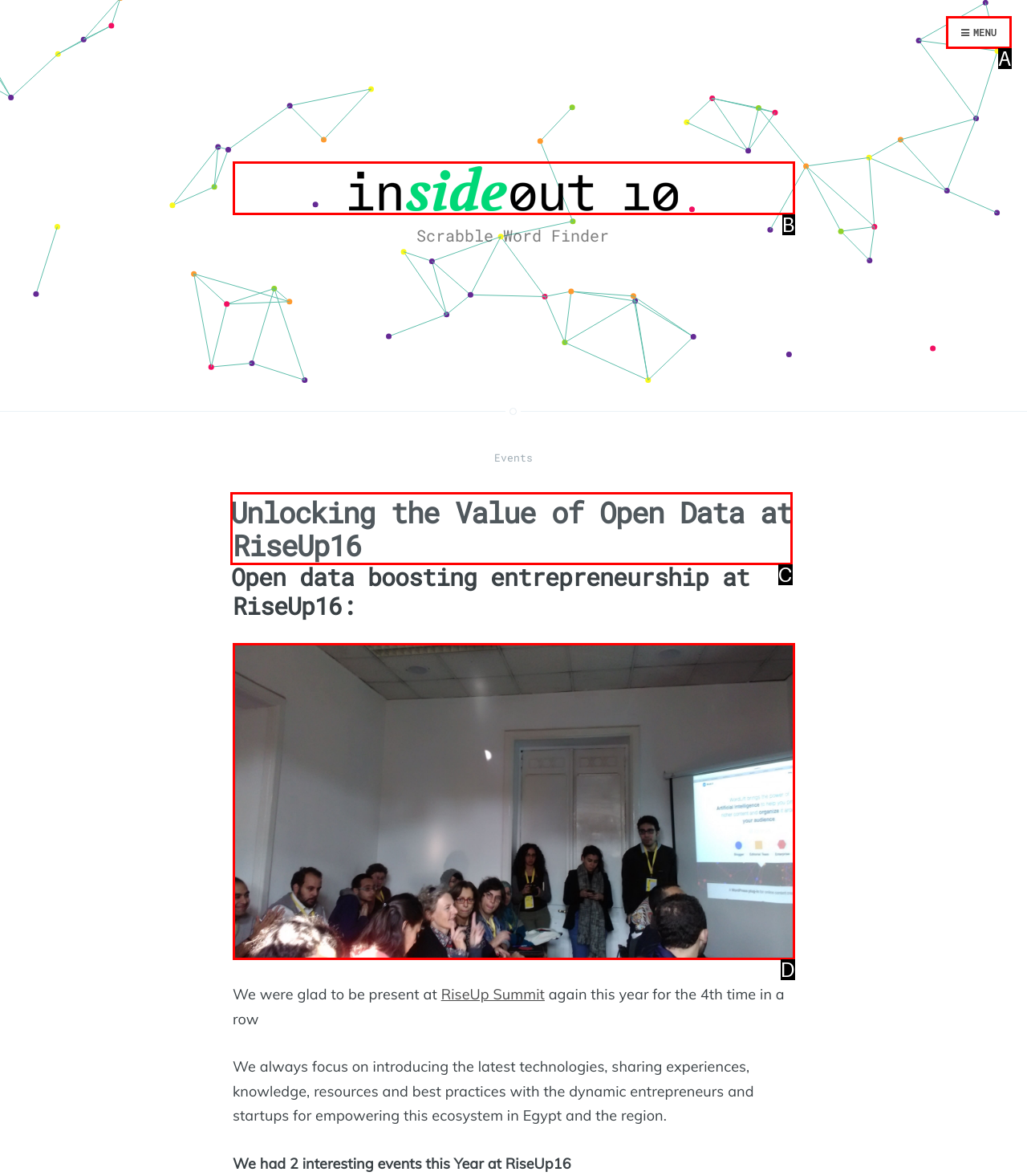Which UI element corresponds to this description: alt="pic-4"
Reply with the letter of the correct option.

D